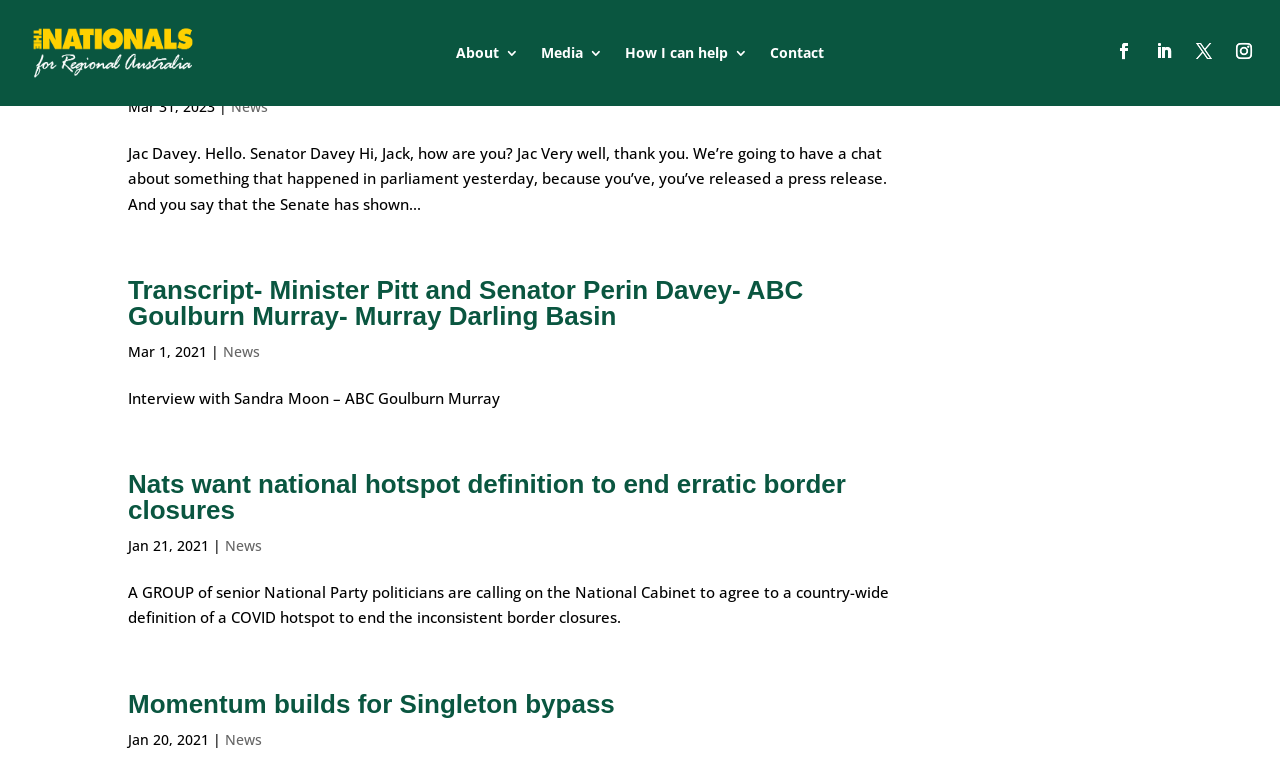Please examine the image and answer the question with a detailed explanation:
How many news articles are on this webpage?

I counted the number of article elements on the webpage, and there are 4 of them. Each article element contains a heading, a date, and a text.